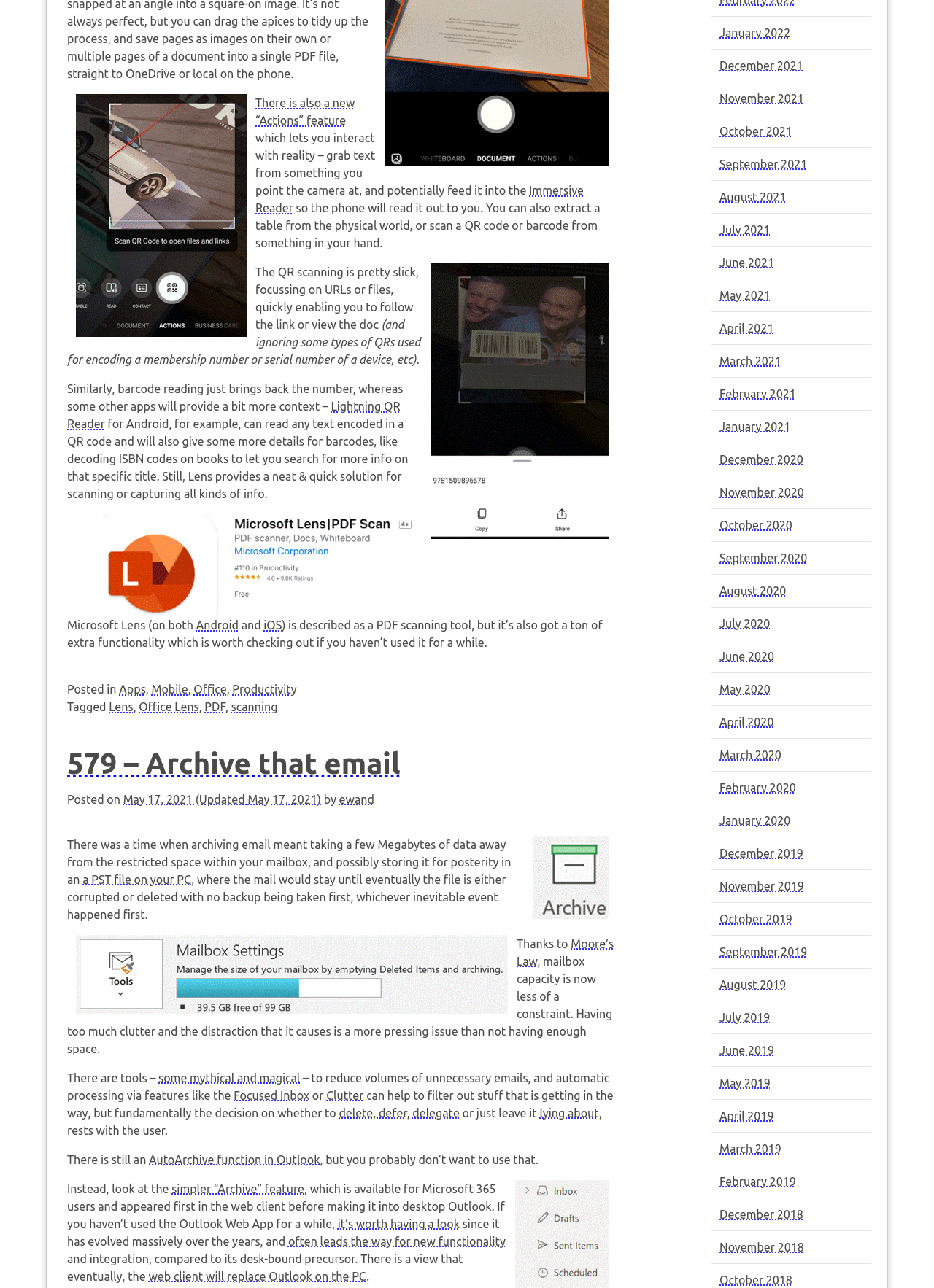Given the element description, predict the bounding box coordinates in the format (top-left x, top-left y, bottom-right x, bottom-right y). Make sure all values are between 0 and 1. Here is the element description: 579 – Archive that email

[0.072, 0.58, 0.429, 0.605]